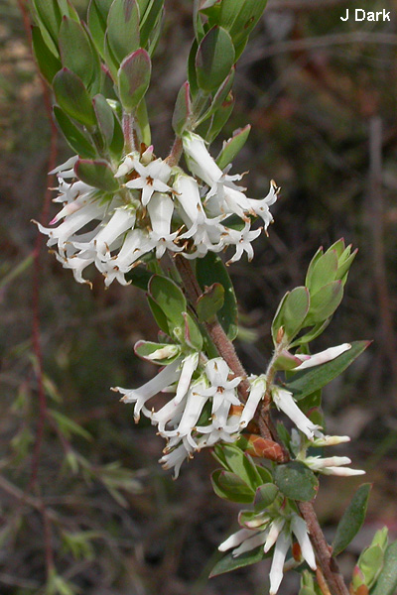Offer a detailed account of the various components present in the image.

The image showcases the flowering branch of **Brachyloma daphnoides**, a small shrub native to southern Australia. The plant features clusters of tubular white flowers that bloom in spring and early summer, creating a visually appealing display. Each blossom measures approximately 5-25 mm in length and grows in leaf axils, surrounded by slender, oval to elliptical-shaped leaves that range from 5 to 15 mm. 

This species is notable for its aromatic flowers and, despite its ornamental value, it is rarely cultivated due to propagation challenges. Brachyloma daphnoides thrives in well-drained, semi-shaded areas and can withstand extended dry conditions once established, making it a resilient choice for gardeners seeking to enhance their landscapes with native Australian flora. 

The photograph, credited to Jill Dark, captures the elegance of this shrub, while its informative caption underscores its uniqueness and horticultural potential.